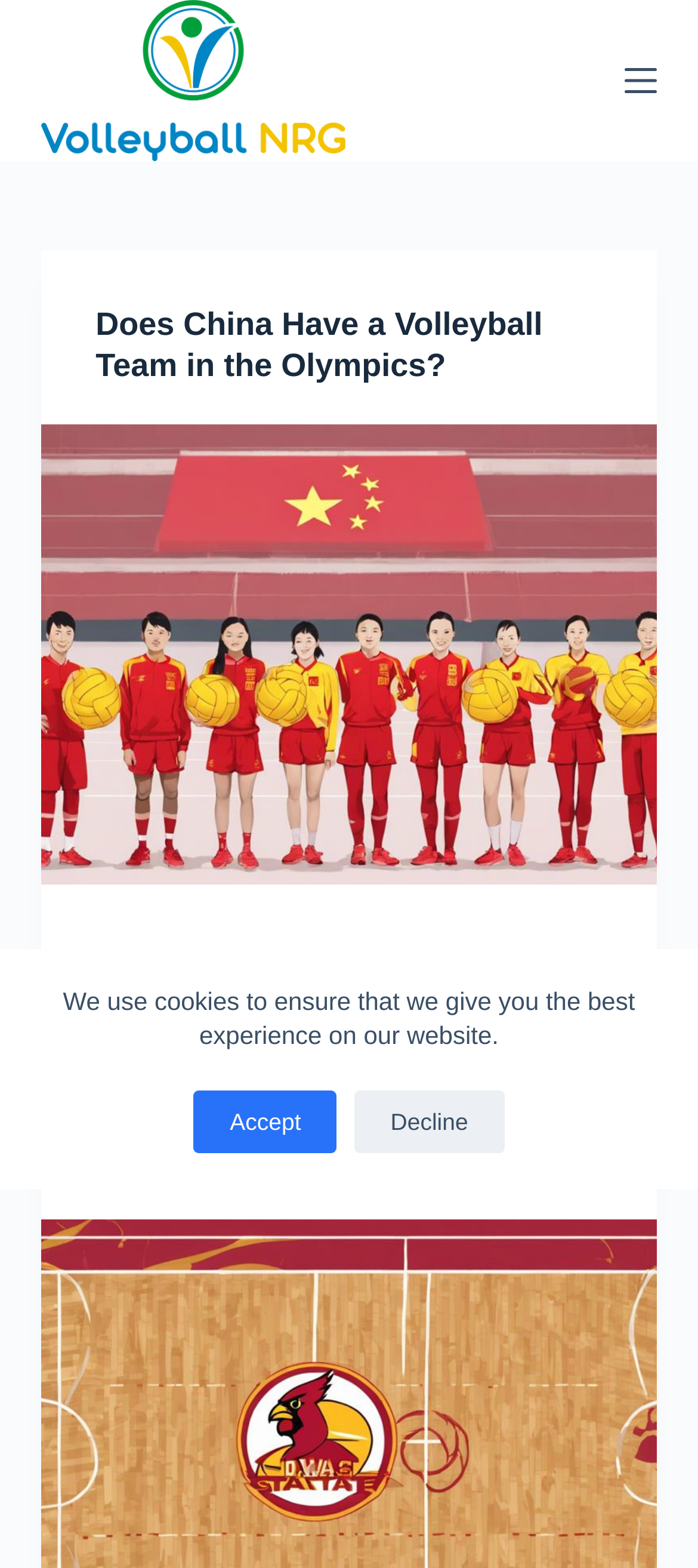Deliver a detailed narrative of the webpage's visual and textual elements.

The webpage is about Volleyball NRG, with a focus on Olympic and college volleyball teams. At the top left corner, there is a link to skip to the content. Below it, there is a notification about the use of cookies, accompanied by two buttons, "Accept" and "Decline", positioned side by side. 

On the top left, there is a link to "Volleyball NRG" with an associated image of the same name. On the top right, there is a "Menu" button. 

The main content of the webpage is an article that takes up most of the page. It features two sections, each with a heading and a link. The first section is about China's volleyball team in the Olympics, with a link to the topic and an image of the Chinese Olympic volleyball team. The second section is about Iowa State's volleyball team, with a link to the topic. 

There are no other images on the page besides the Volleyball NRG logo and the Chinese Olympic volleyball team image.